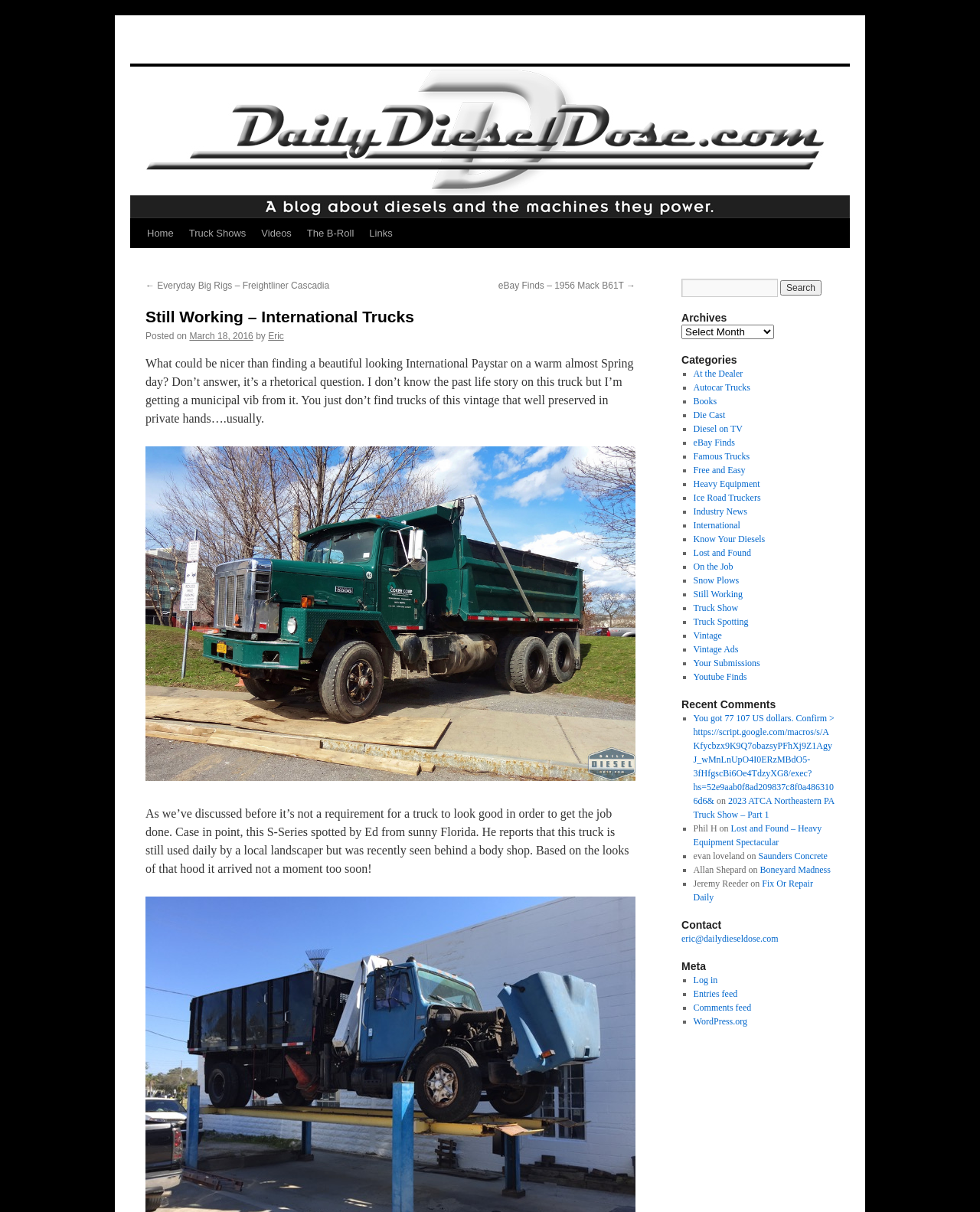Detail the webpage's structure and highlights in your description.

The webpage is about International Trucks, with a focus on showcasing various trucks and related content. At the top, there is a navigation menu with links to "Home", "Truck Shows", "Videos", "The B-Roll", and "Links". Below this menu, there is a heading "Still Working – International Trucks" followed by a link to a previous article "Everyday Big Rigs – Freightliner Cascadia" and a link to a next article "eBay Finds – 1956 Mack B61T".

The main content of the page is divided into two sections. On the left, there is a blog post with a title and a date "March 18, 2016" by "Eric". The post describes a beautiful International Paystar truck and includes a link to "International Paystar" with an accompanying image. Below this, there is another section describing an S-Series truck spotted in Florida, with a link to the truck's model.

On the right side of the page, there is a complementary section with a search bar at the top, followed by a heading "Archives" and a dropdown menu. Below this, there are headings for "Categories" and "Recent Comments". The "Categories" section lists various topics related to trucks, such as "At the Dealer", "Autocar Trucks", "Books", and many more, each with a bullet point marker. The "Recent Comments" section lists comments from users, with links to the articles they are commenting on.

Overall, the webpage is dedicated to showcasing trucks, particularly International Trucks, and providing a platform for users to discuss and share their experiences with these vehicles.